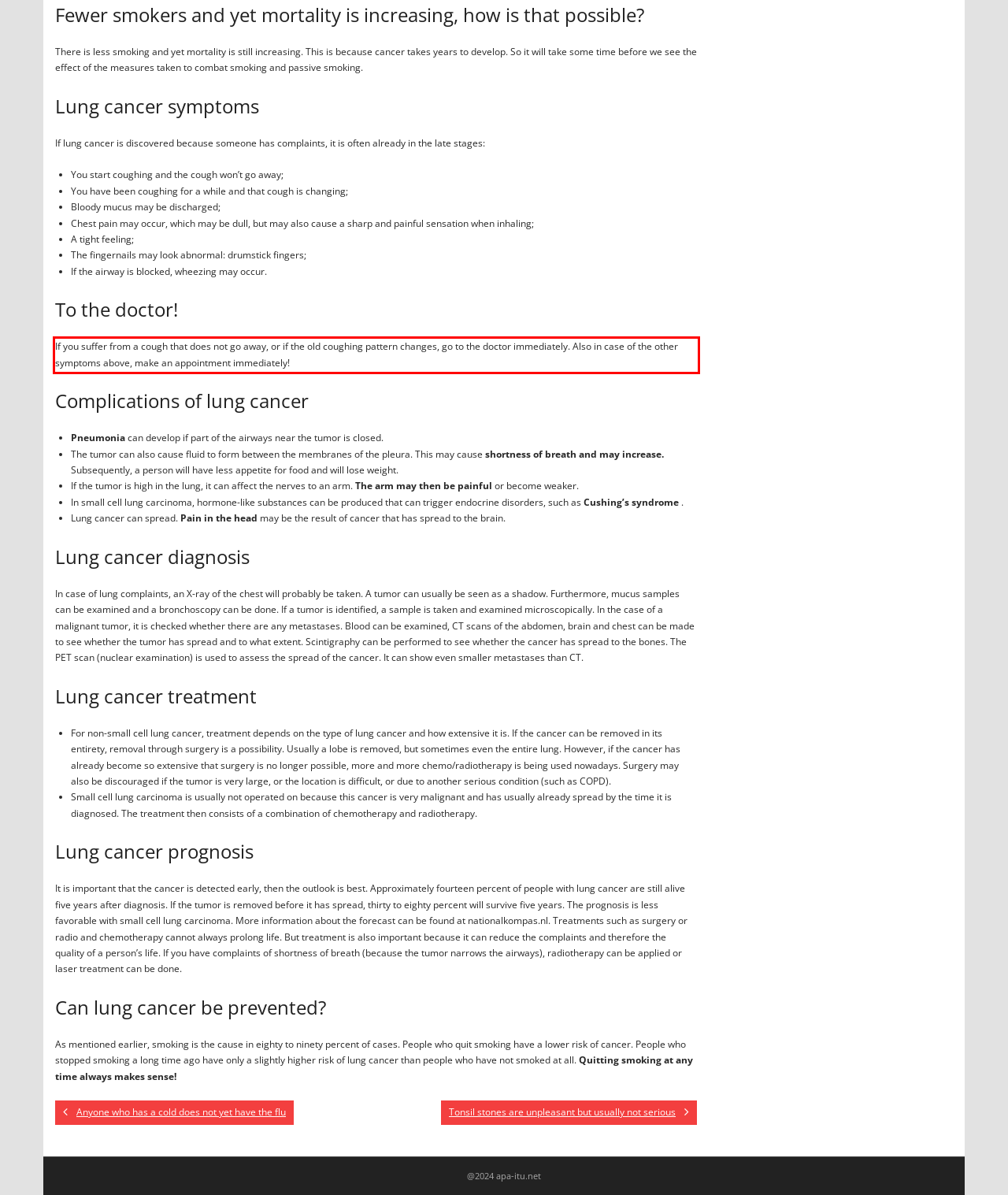There is a screenshot of a webpage with a red bounding box around a UI element. Please use OCR to extract the text within the red bounding box.

If you suffer from a cough that does not go away, or if the old coughing pattern changes, go to the doctor immediately. Also in case of the other symptoms above, make an appointment immediately!